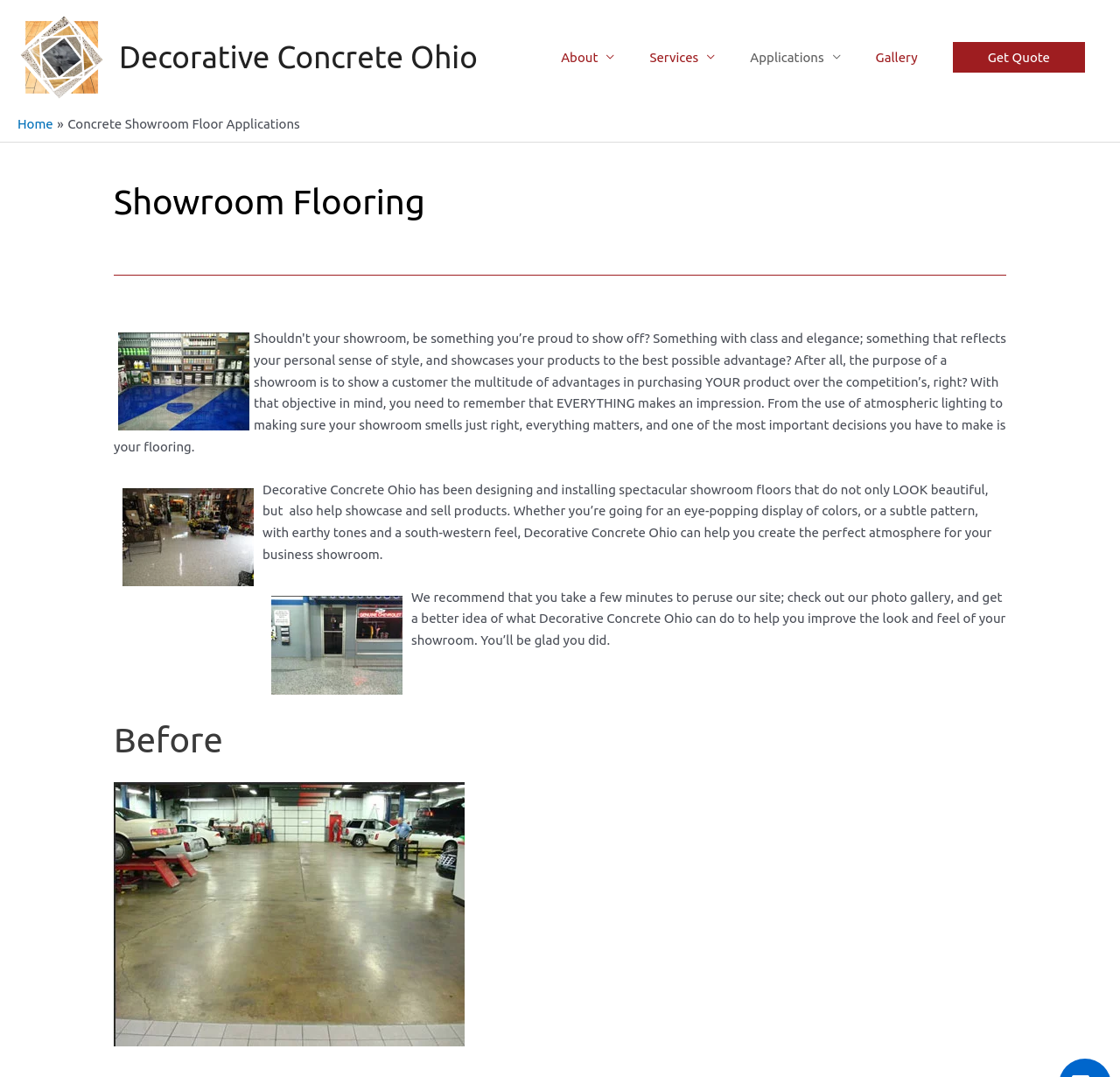Respond with a single word or phrase:
What is the main purpose of Decorative Concrete Ohio?

Designing showroom floors